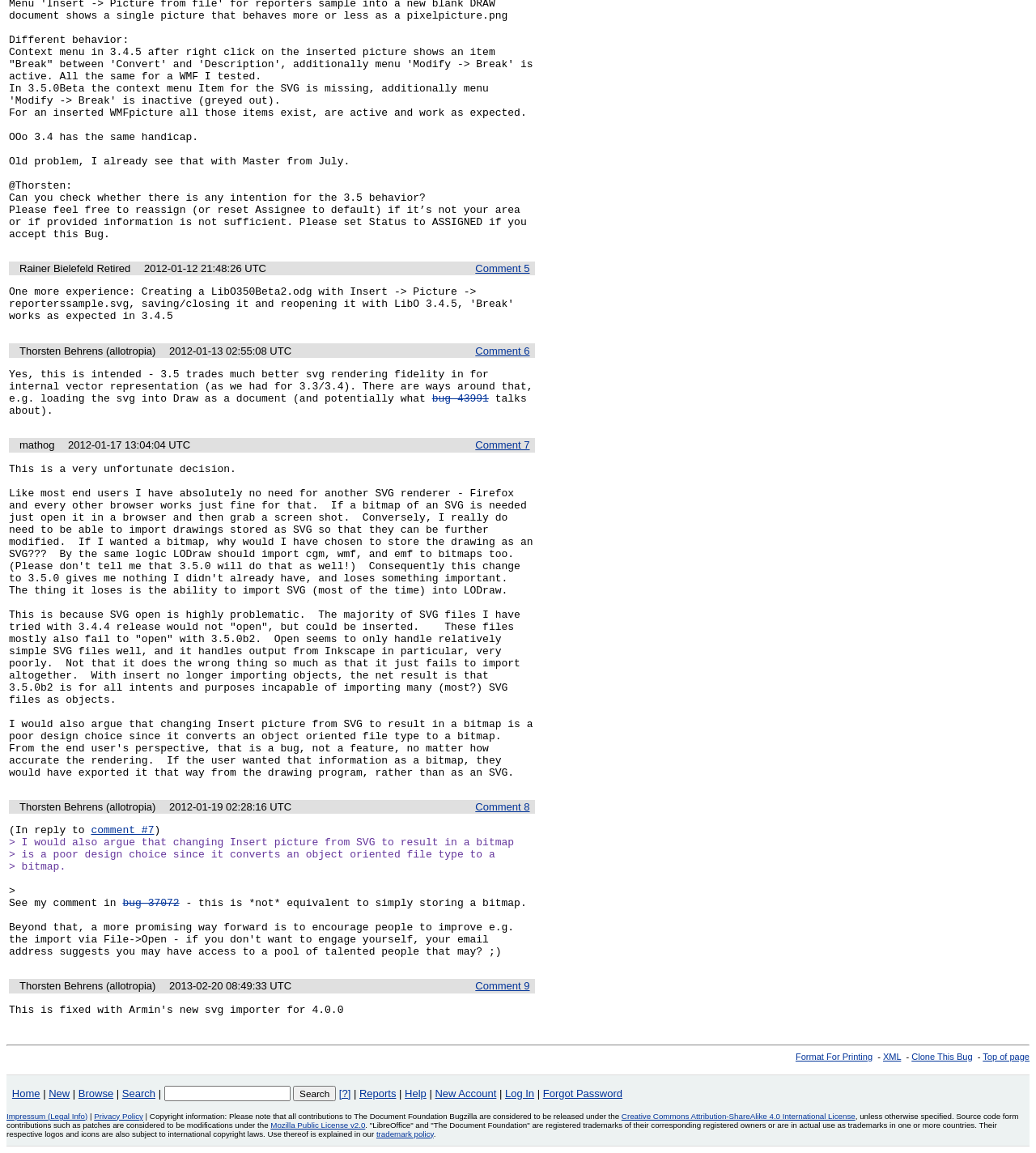Locate the bounding box coordinates of the element you need to click to accomplish the task described by this instruction: "Click on 'Clone This Bug'".

[0.88, 0.912, 0.939, 0.92]